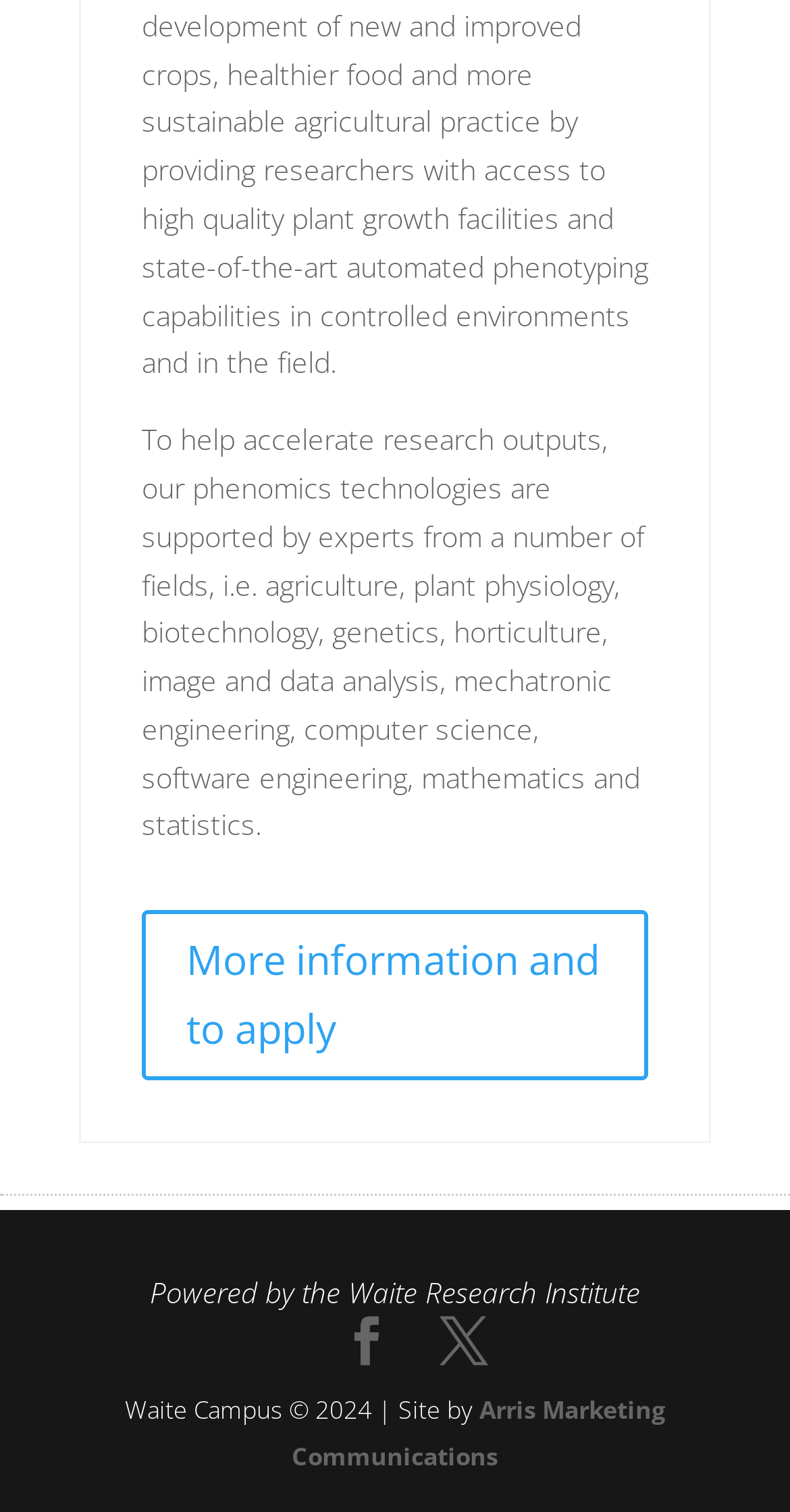Please provide the bounding box coordinates in the format (top-left x, top-left y, bottom-right x, bottom-right y). Remember, all values are floating point numbers between 0 and 1. What is the bounding box coordinate of the region described as: More information and to apply

[0.179, 0.602, 0.821, 0.715]